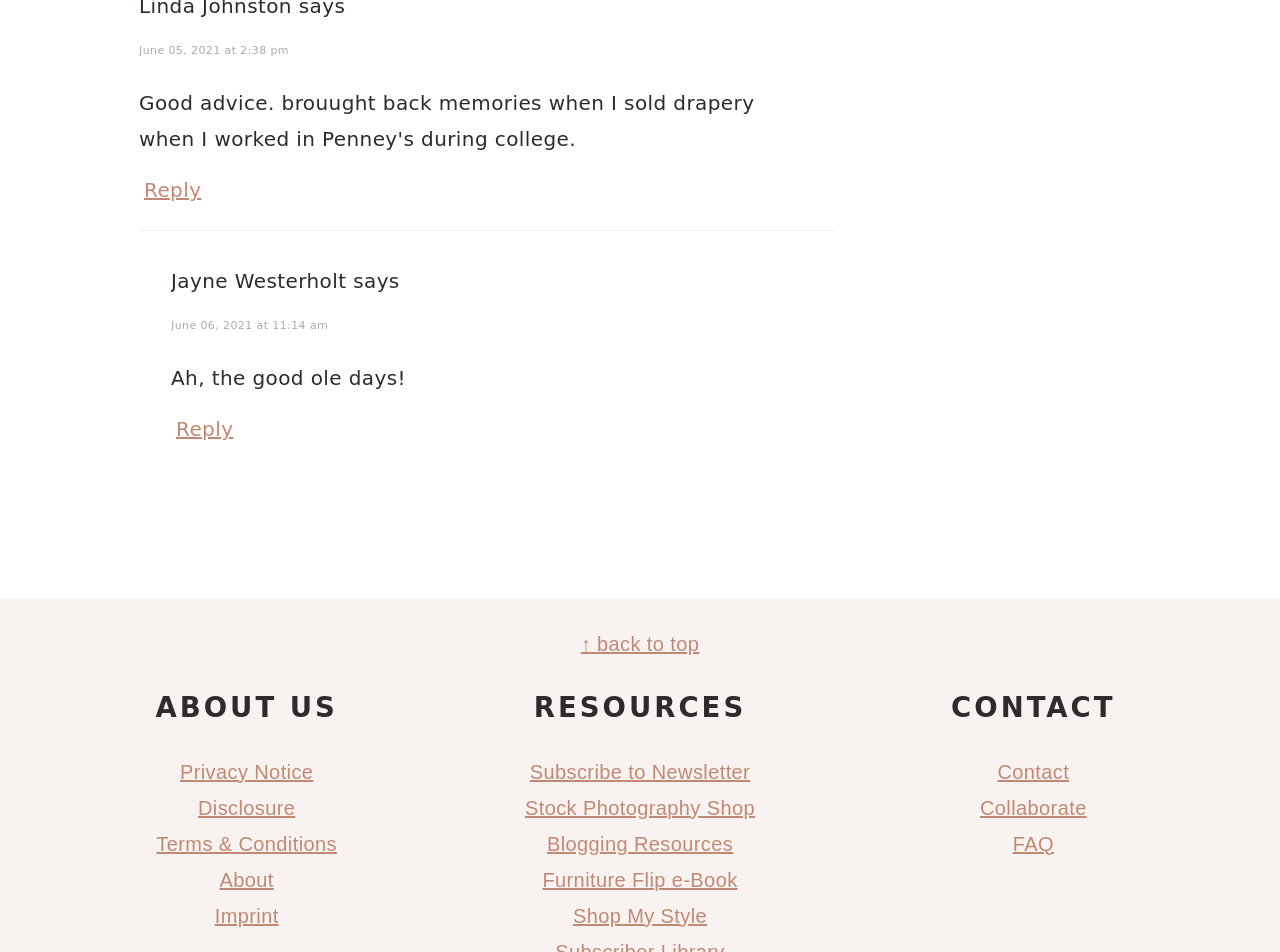Please find the bounding box coordinates of the clickable region needed to complete the following instruction: "Go back to top". The bounding box coordinates must consist of four float numbers between 0 and 1, i.e., [left, top, right, bottom].

[0.454, 0.665, 0.546, 0.688]